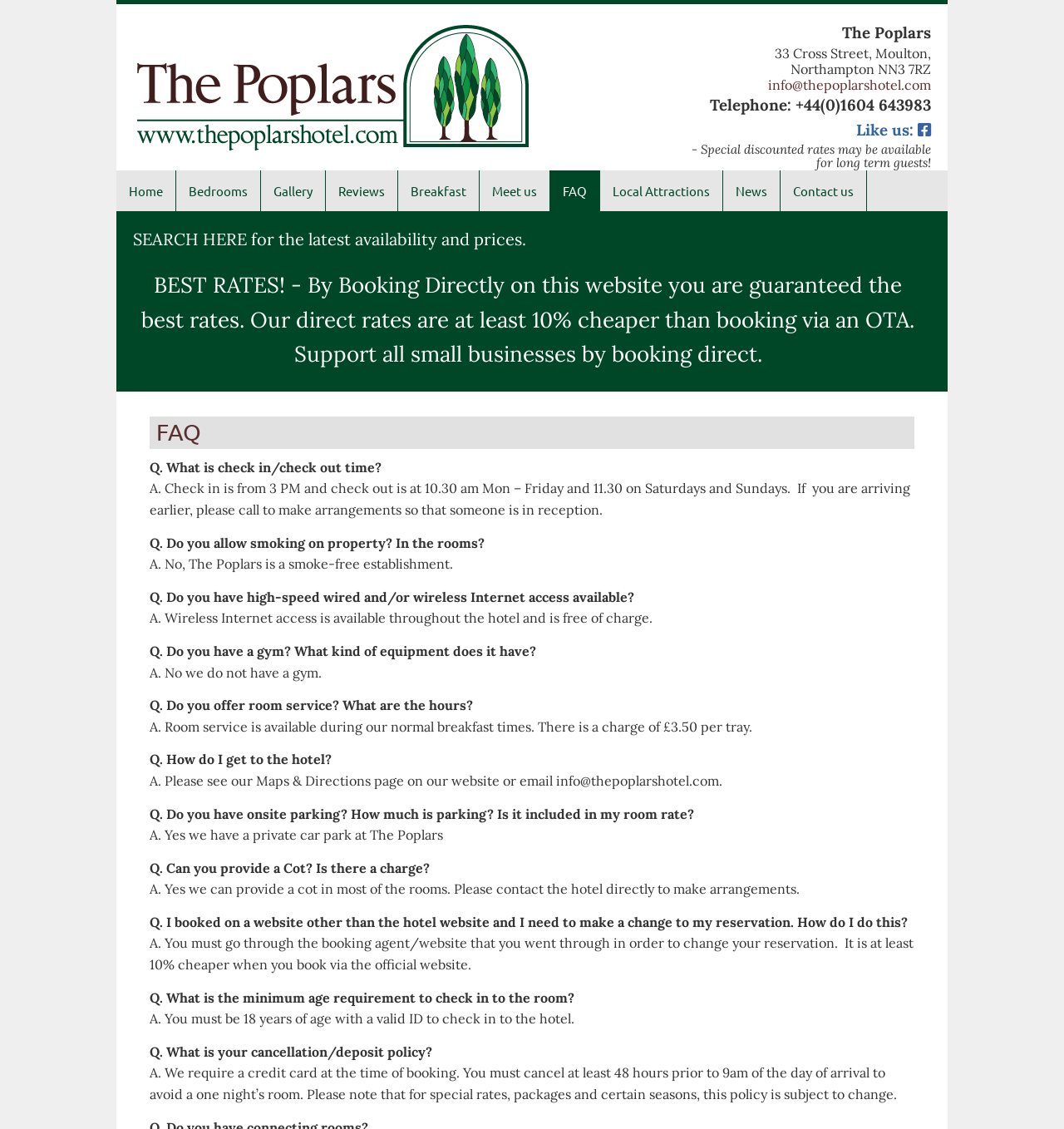Using the format (top-left x, top-left y, bottom-right x, bottom-right y), and given the element description, identify the bounding box coordinates within the screenshot: The Poplars Hotel

[0.129, 0.022, 0.498, 0.151]